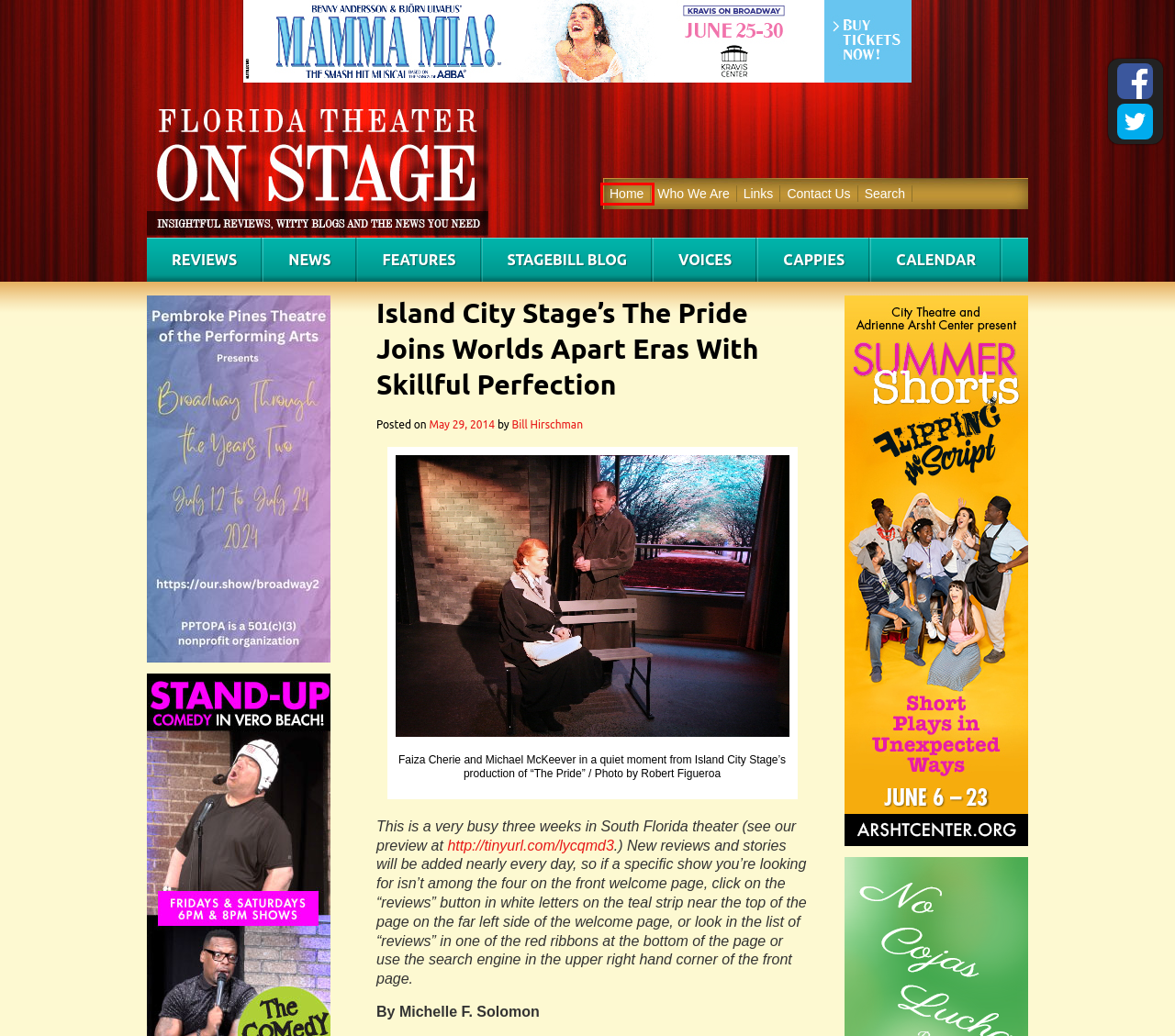Given a webpage screenshot with a UI element marked by a red bounding box, choose the description that best corresponds to the new webpage that will appear after clicking the element. The candidates are:
A. Cappies’ Reviews of South Florida High School Theater | Florida Theater On Stage
B. News | Florida Theater On Stage
C. Contact Us | Florida Theater On Stage
D. Florida Theater On Stage, Theater Reviews, News, Calendar
E. South Florida Theater Calendar 2024-25 | Florida Theater On Stage
F. Features | Florida Theater On Stage
G. Reviews | Florida Theater On Stage
H. Links | Florida Theater On Stage

D